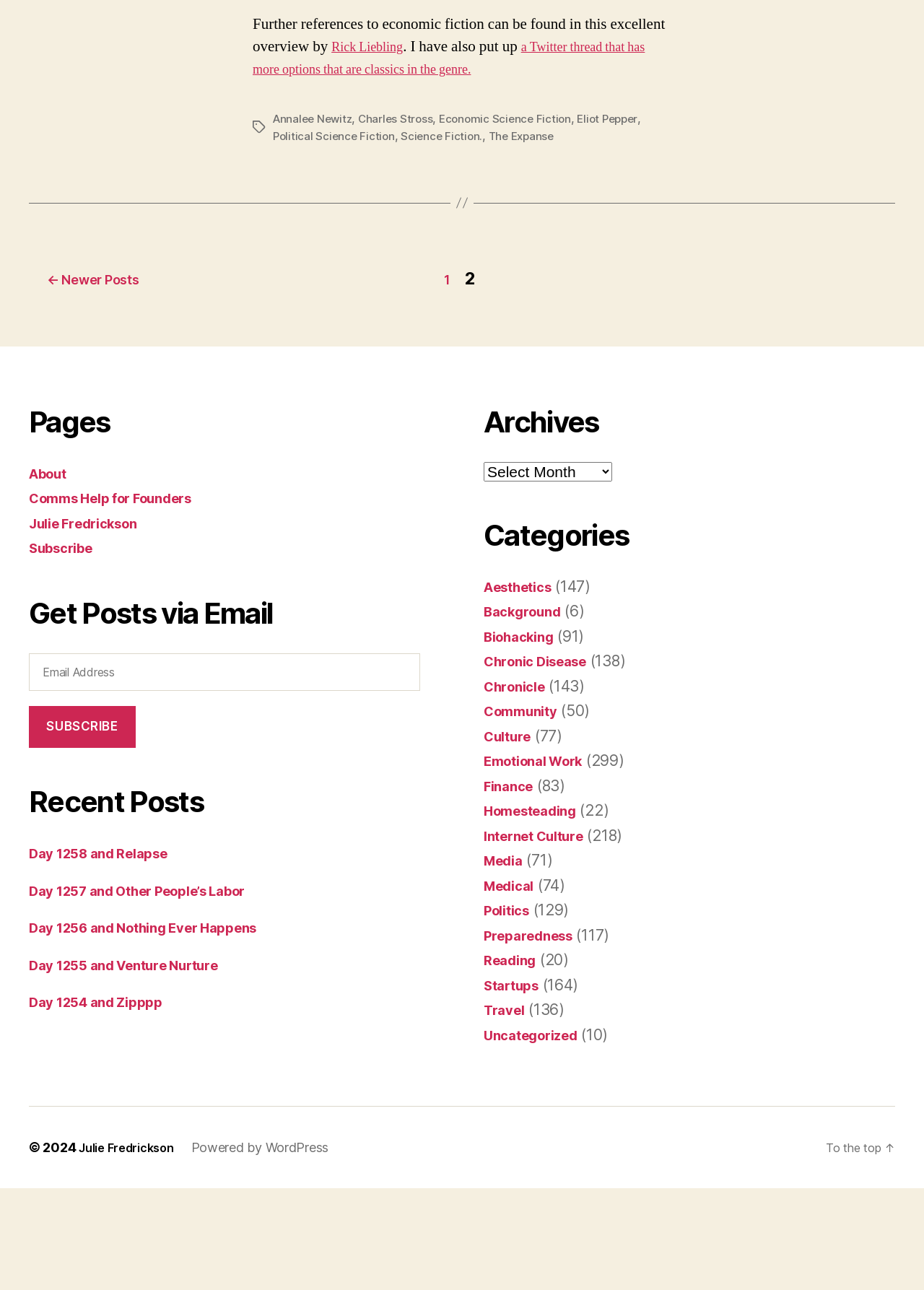Determine the bounding box for the UI element as described: "Annalee Newitz". The coordinates should be represented as four float numbers between 0 and 1, formatted as [left, top, right, bottom].

[0.295, 0.194, 0.386, 0.205]